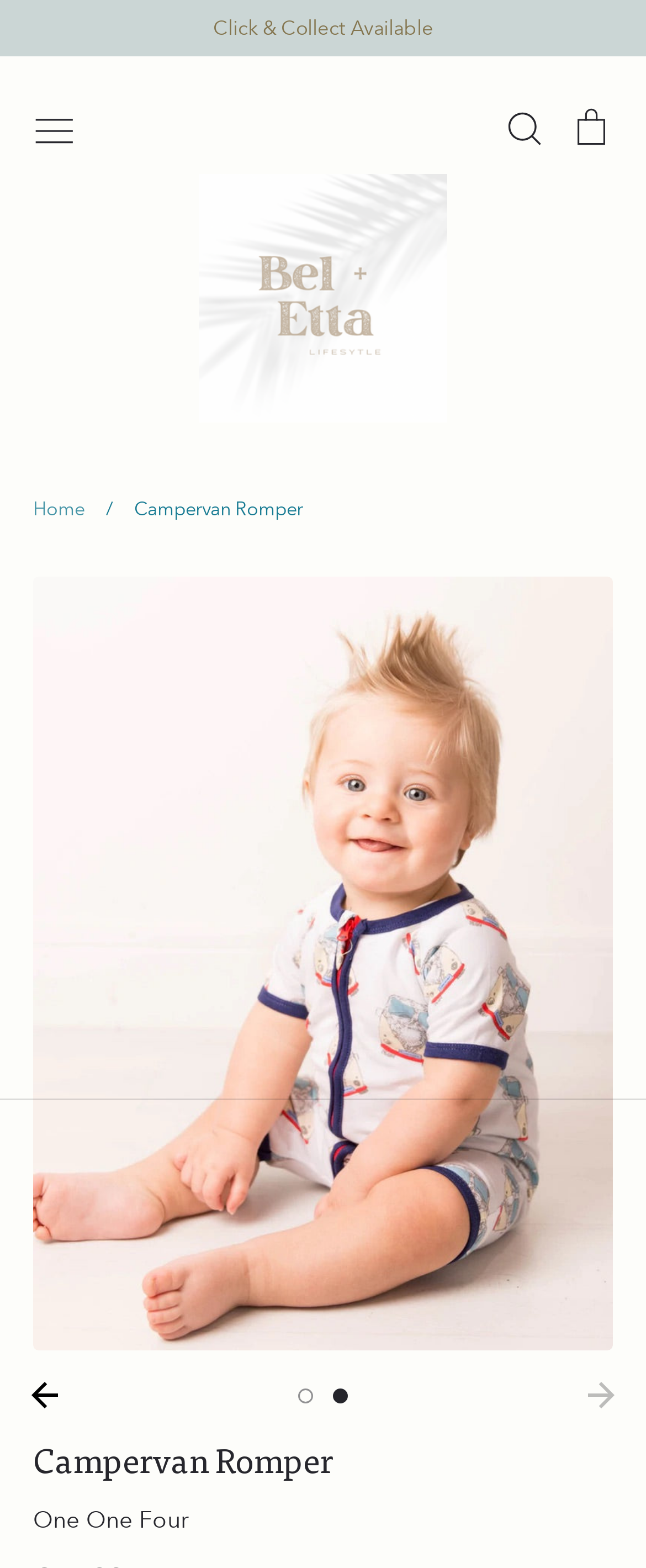Locate the bounding box coordinates of the element's region that should be clicked to carry out the following instruction: "Click the toggle menu button". The coordinates need to be four float numbers between 0 and 1, i.e., [left, top, right, bottom].

[0.051, 0.068, 0.118, 0.096]